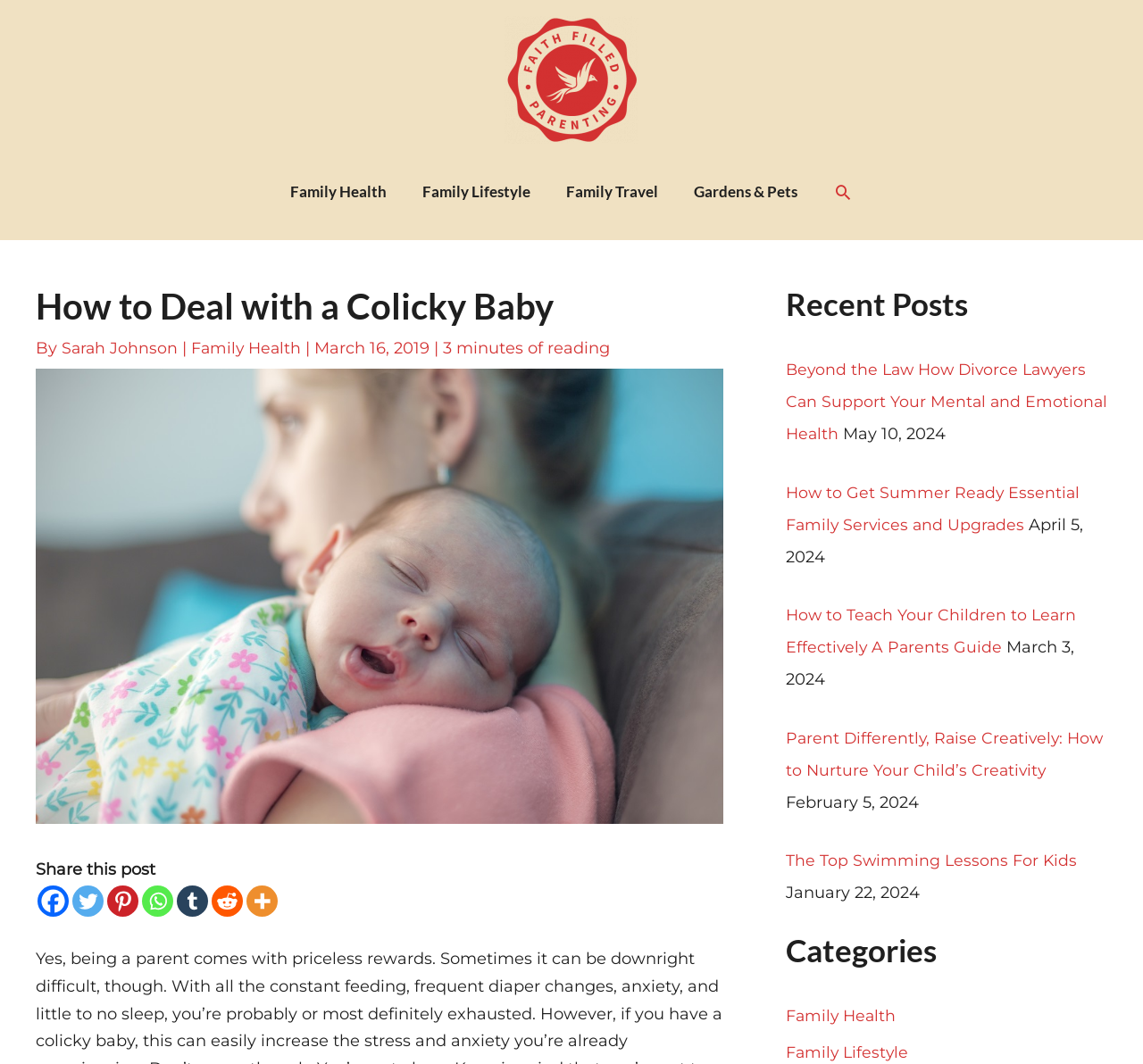Bounding box coordinates are specified in the format (top-left x, top-left y, bottom-right x, bottom-right y). All values are floating point numbers bounded between 0 and 1. Please provide the bounding box coordinate of the region this sentence describes: Search

[0.729, 0.171, 0.746, 0.19]